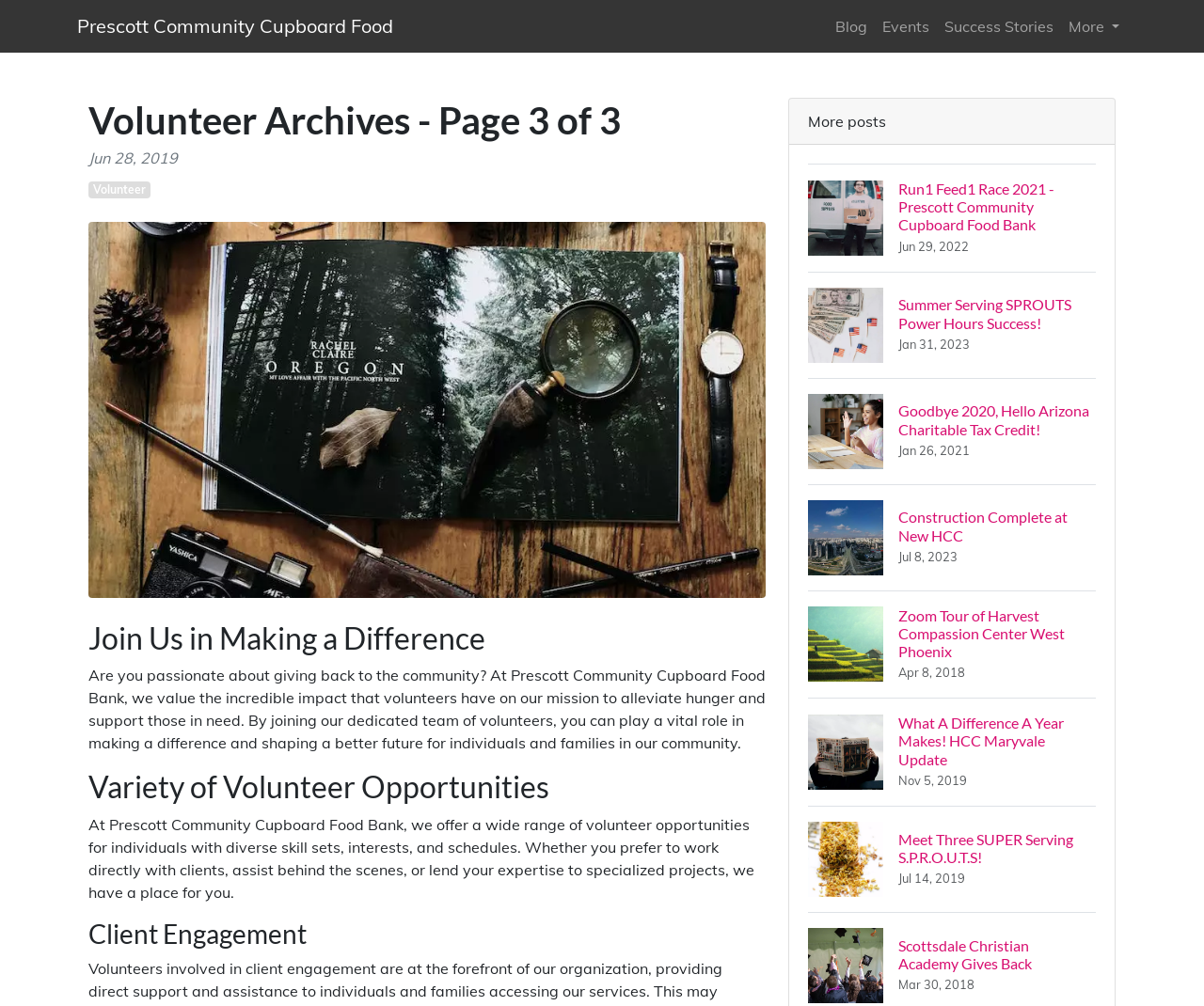Identify the bounding box coordinates for the UI element described as: "Volunteer".

[0.073, 0.18, 0.125, 0.197]